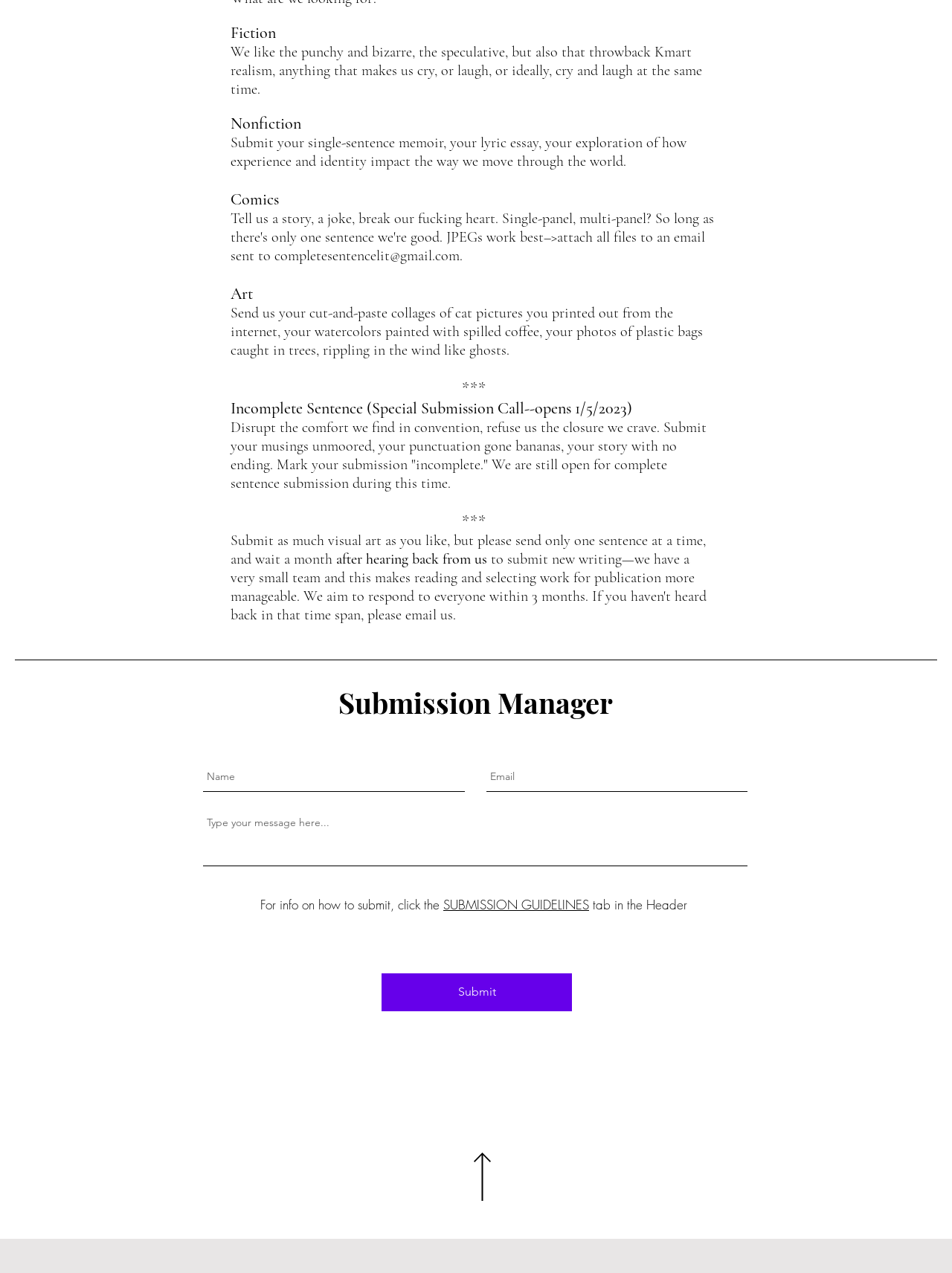Using the webpage screenshot and the element description Submit, determine the bounding box coordinates. Specify the coordinates in the format (top-left x, top-left y, bottom-right x, bottom-right y) with values ranging from 0 to 1.

[0.401, 0.765, 0.601, 0.794]